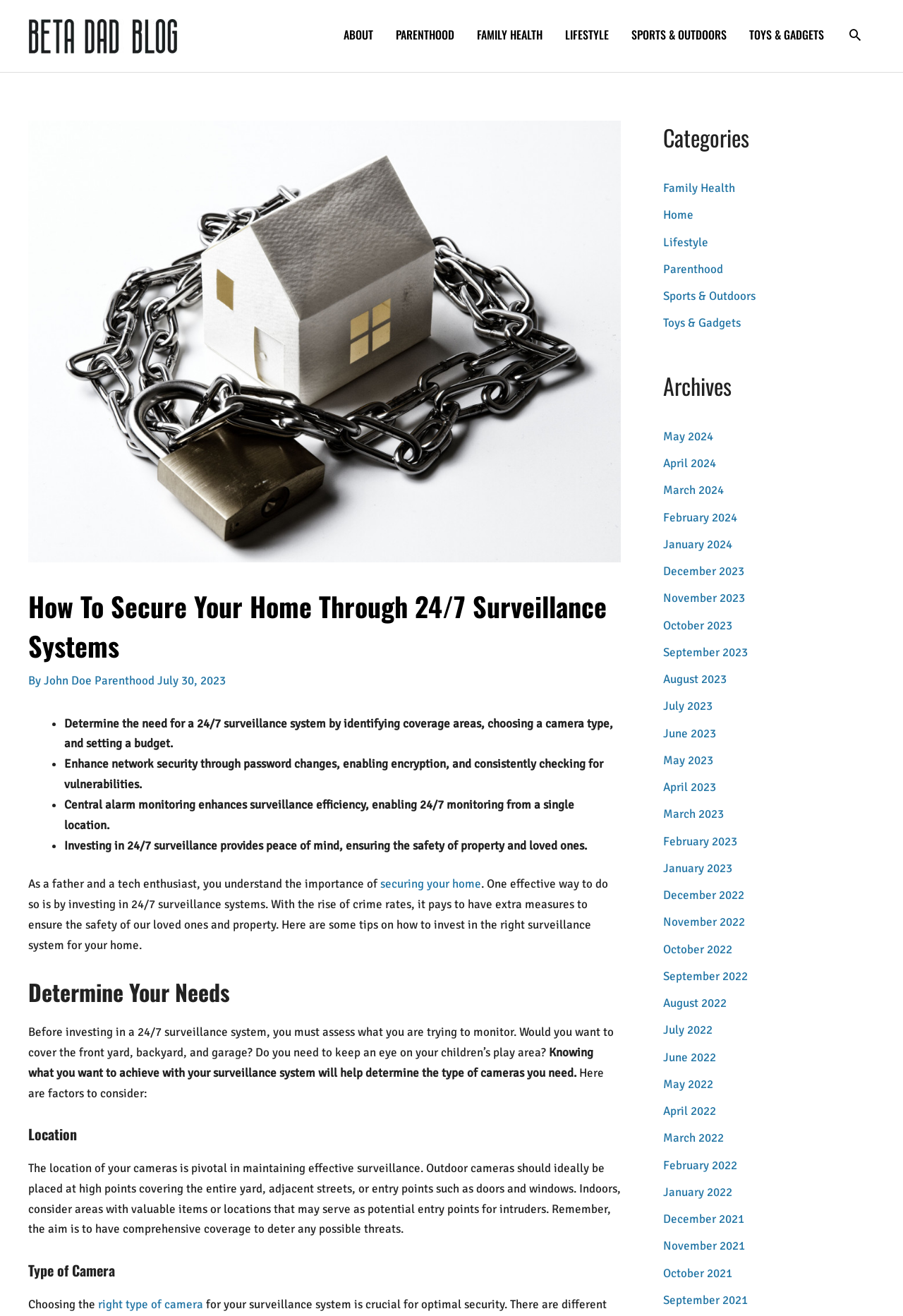Who is the author of the article?
Please utilize the information in the image to give a detailed response to the question.

The author of the article is mentioned as 'John Doe' in the section 'How To Secure Your Home Through 24/7 Surveillance Systems'.